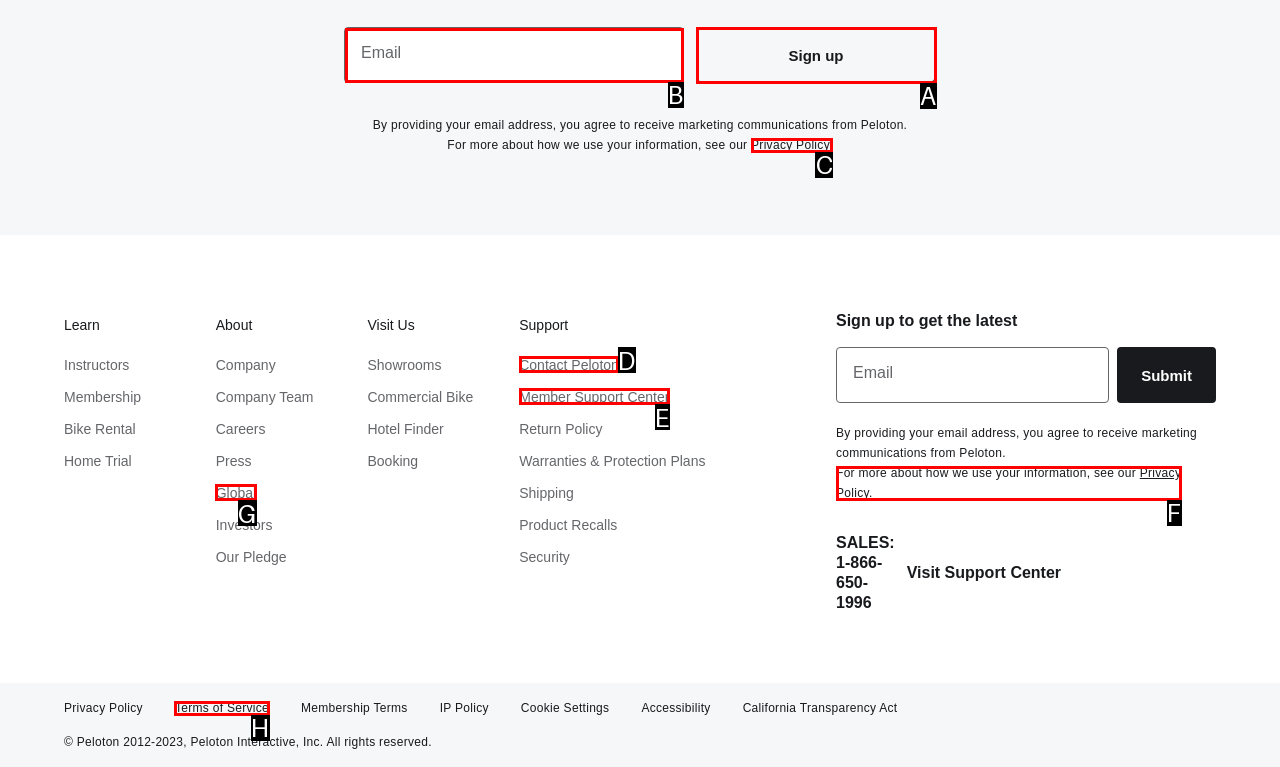What is the letter of the UI element you should click to Contact Peloton? Provide the letter directly.

D